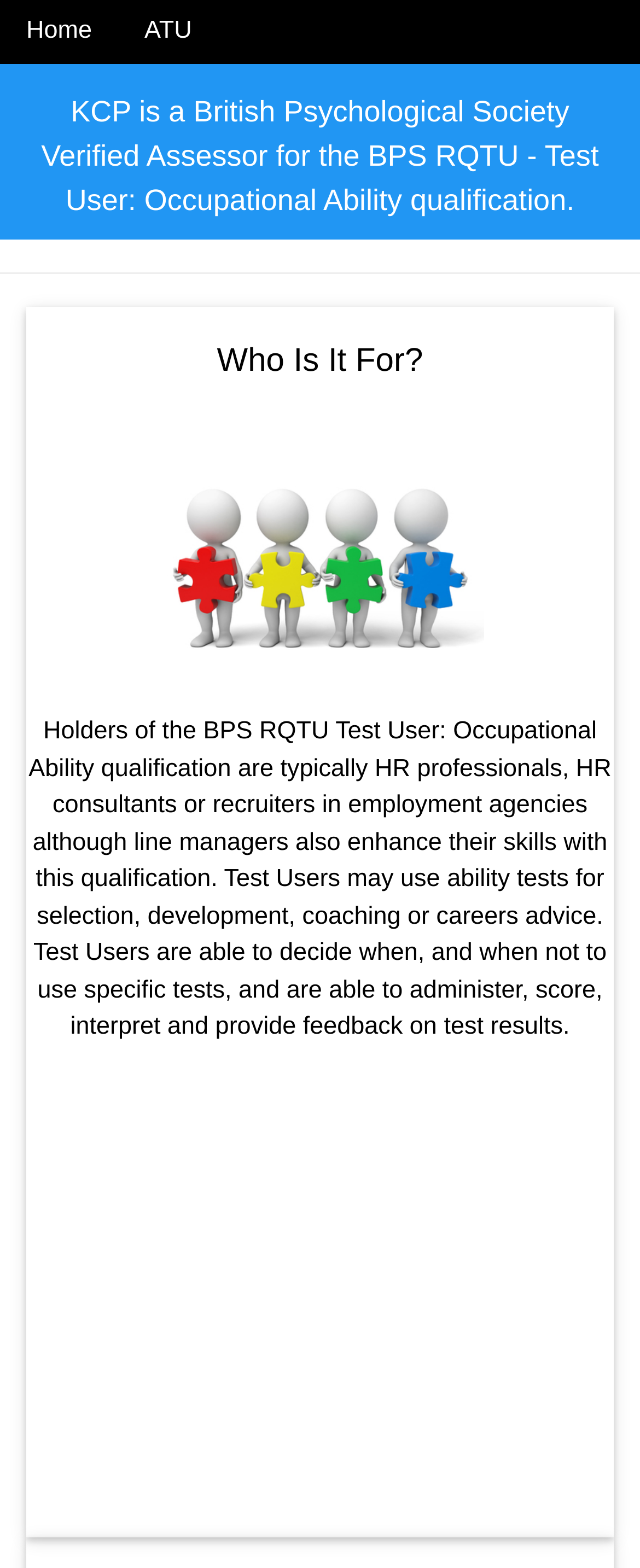What is the purpose of ability tests for Test Users?
Please provide a detailed and comprehensive answer to the question.

The webpage explains that Test Users may use ability tests for selection, development, coaching or careers advice, as mentioned in the StaticText element, which describes the role of Test Users.